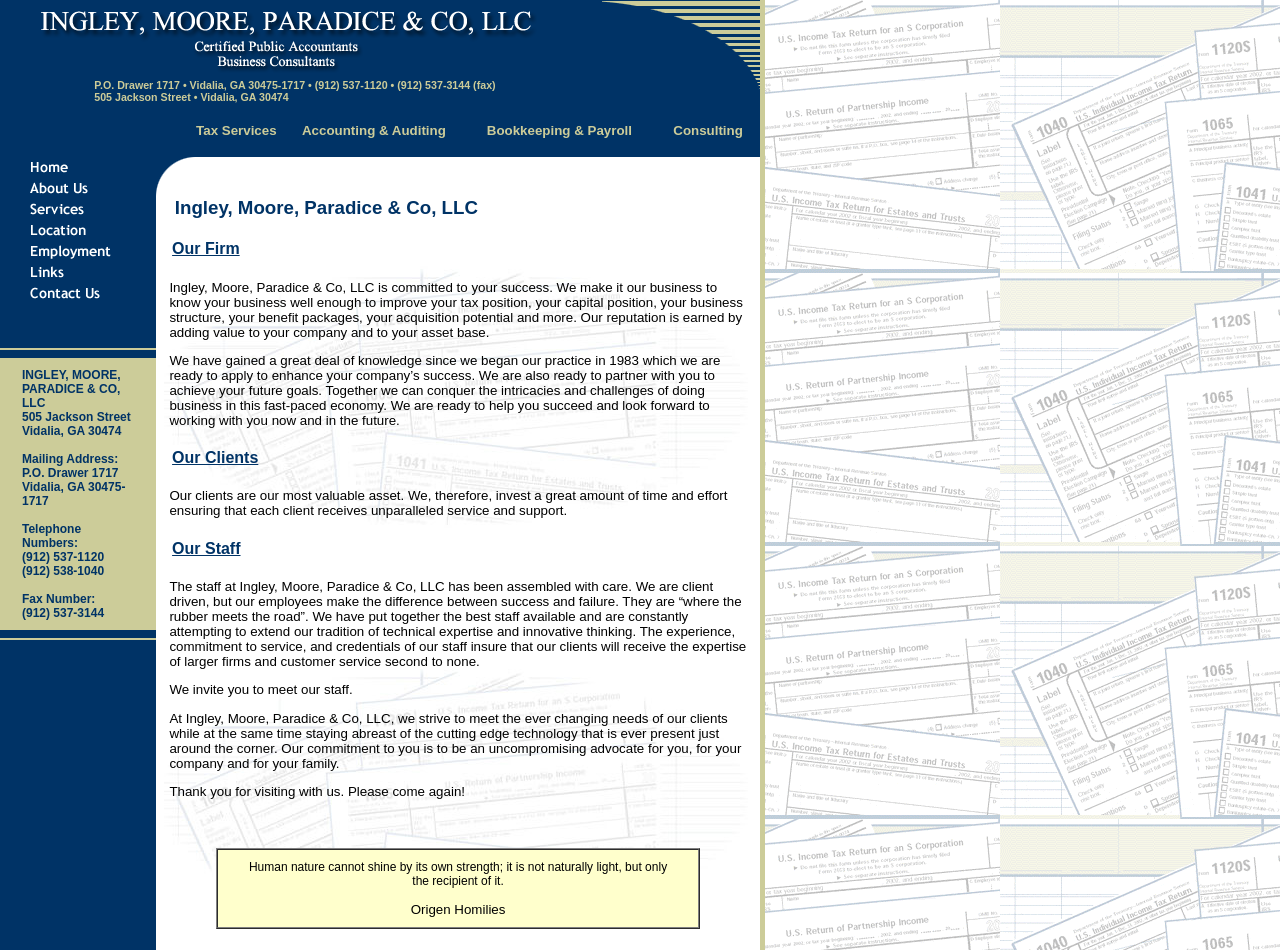Please give a succinct answer to the question in one word or phrase:
What is the purpose of the staff at Ingley, Moore, Paradice & Co, LLC?

to provide unparalleled service and support